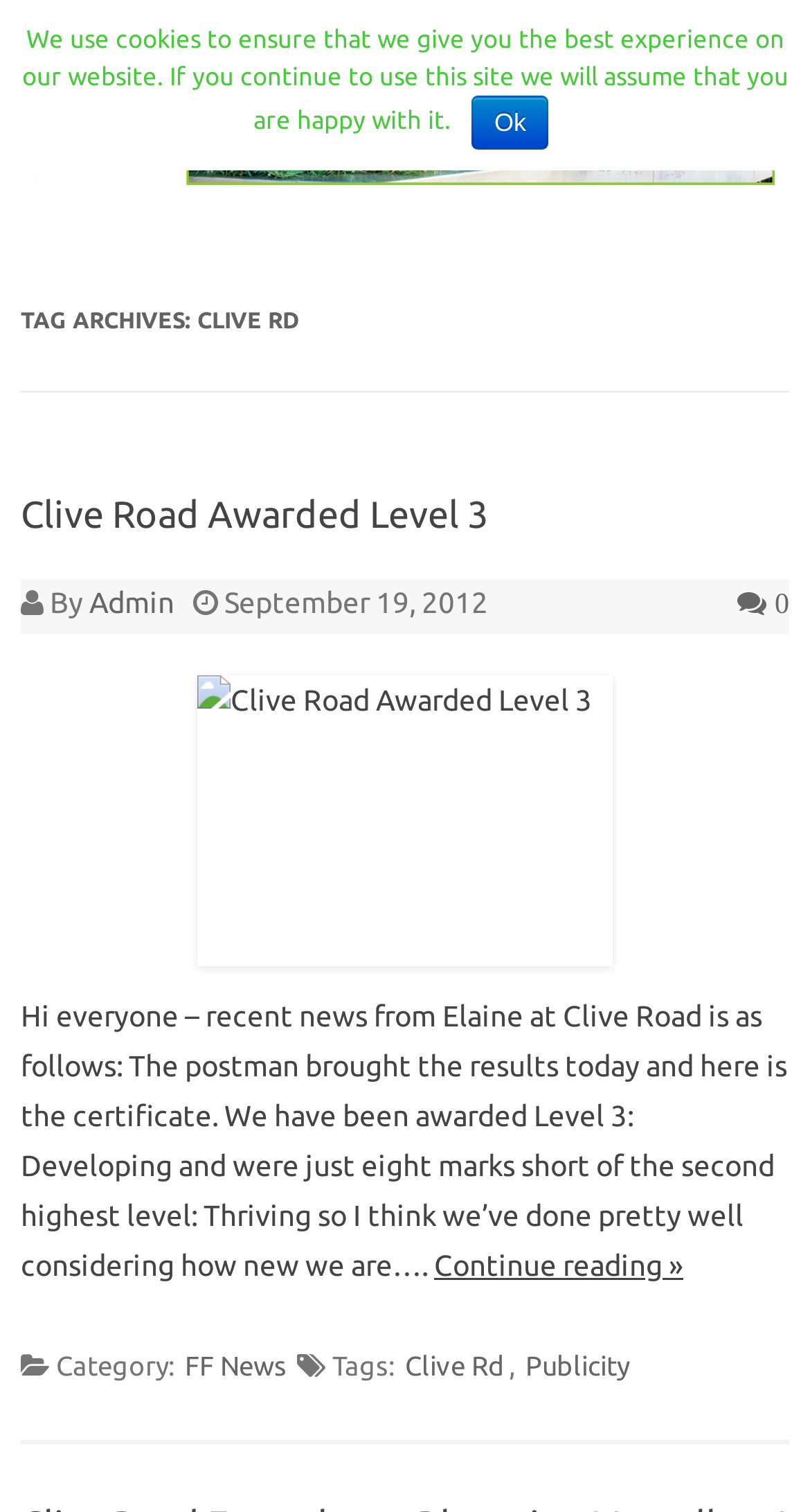Provide an in-depth description of the elements and layout of the webpage.

The webpage is about Clive Rd – Full Frontal Gardens, with a prominent link and image at the top with the same title. Below this, there is a "Skip to content" link. 

The main content area is divided into two sections. The top section has a header with the title "TAG ARCHIVES: CLIVE RD". Below this, there is an article with a heading "Clive Road Awarded Level 3", accompanied by a link and an image. The article also includes text written by "Admin" on September 19, 2012, and a "Continue reading »" link at the bottom.

On the right side of the article, there is a small icon with a number. At the bottom of the page, there is a footer section with links to categories, including "FF News", "Clive Rd", and "Publicity", as well as a note about cookies and a button to accept them.